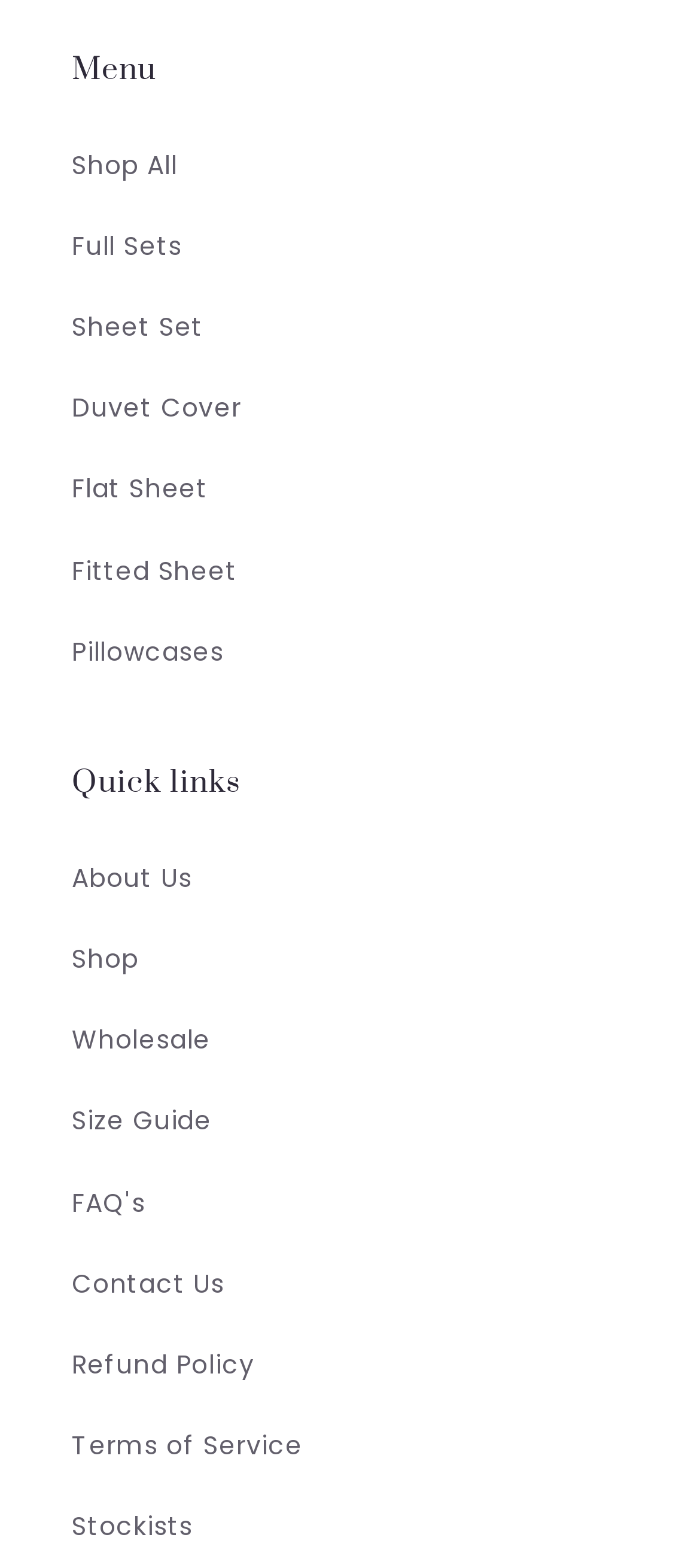Respond to the question with just a single word or phrase: 
How many types of bedding products are listed?

7